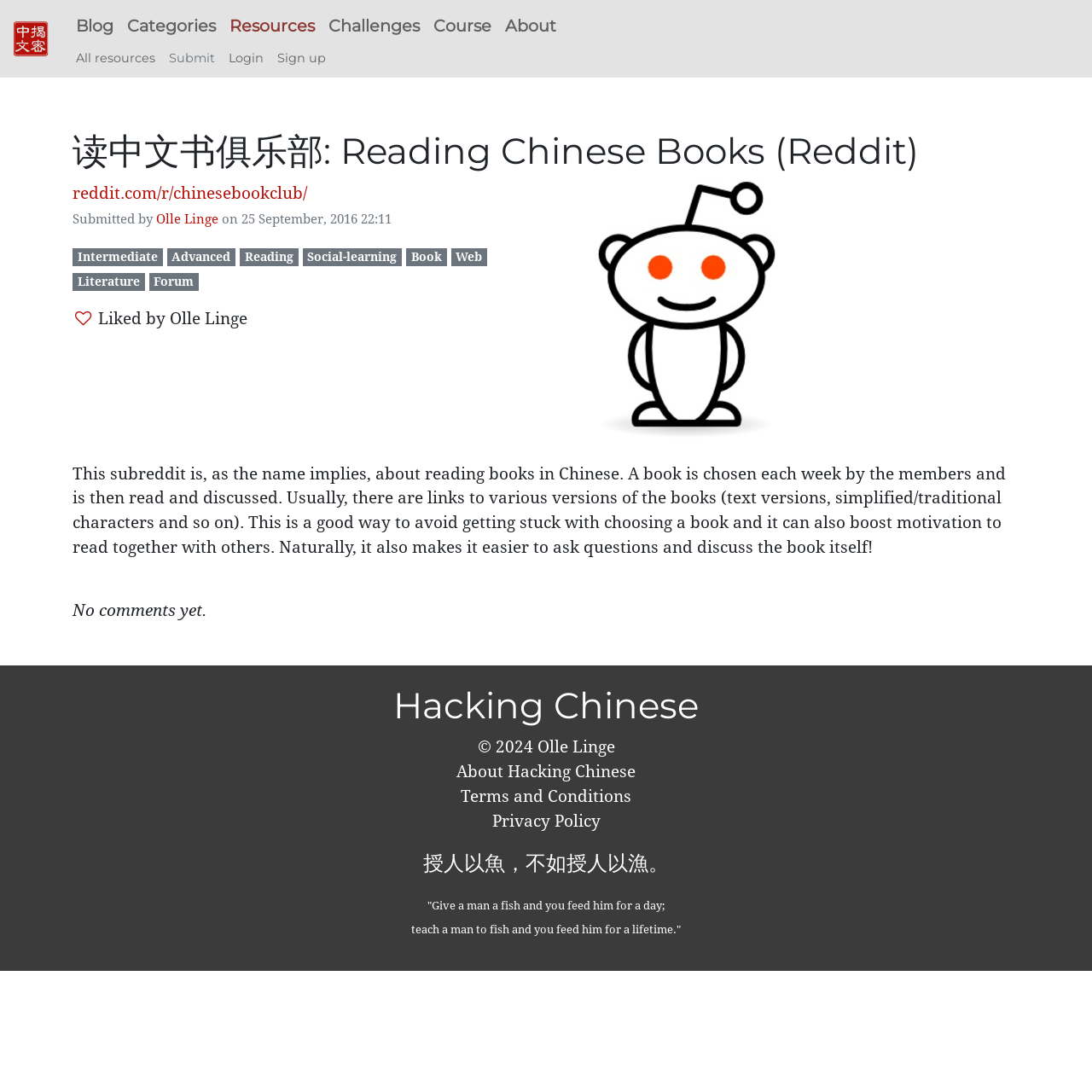Generate a thorough caption detailing the webpage content.

This webpage is about a subreddit dedicated to reading books in Chinese. At the top, there is a navigation menu with links to various sections, including "Blog", "Categories", "Resources", "Challenges", "Course", and "About". Below the navigation menu, there is a main section with a heading that reads "读中文书俱乐部: Reading Chinese Books (Reddit)".

In the main section, there is a link to the subreddit's website, followed by information about the subreddit's creator, Olle Linge, and the date it was created. There are also several tags or categories listed, including "Intermediate", "Advanced", "Reading", "Social-learning", "Book", "Web", "Literature", and "Forum".

To the right of the main section, there is an image. Below the image, there is a paragraph of text that describes the purpose of the subreddit, which is to read and discuss books in Chinese. The text explains that a book is chosen each week by the members, and that links to various versions of the books are provided.

Further down the page, there is a section with a heading that reads "Hacking Chinese". This section contains a copyright notice, a link to the author's website, and links to other pages, including "About Hacking Chinese", "Terms and Conditions", and "Privacy Policy". There are also three lines of text that appear to be a Chinese proverb and its English translation.

At the very bottom of the page, there is a notice that says "No comments yet."